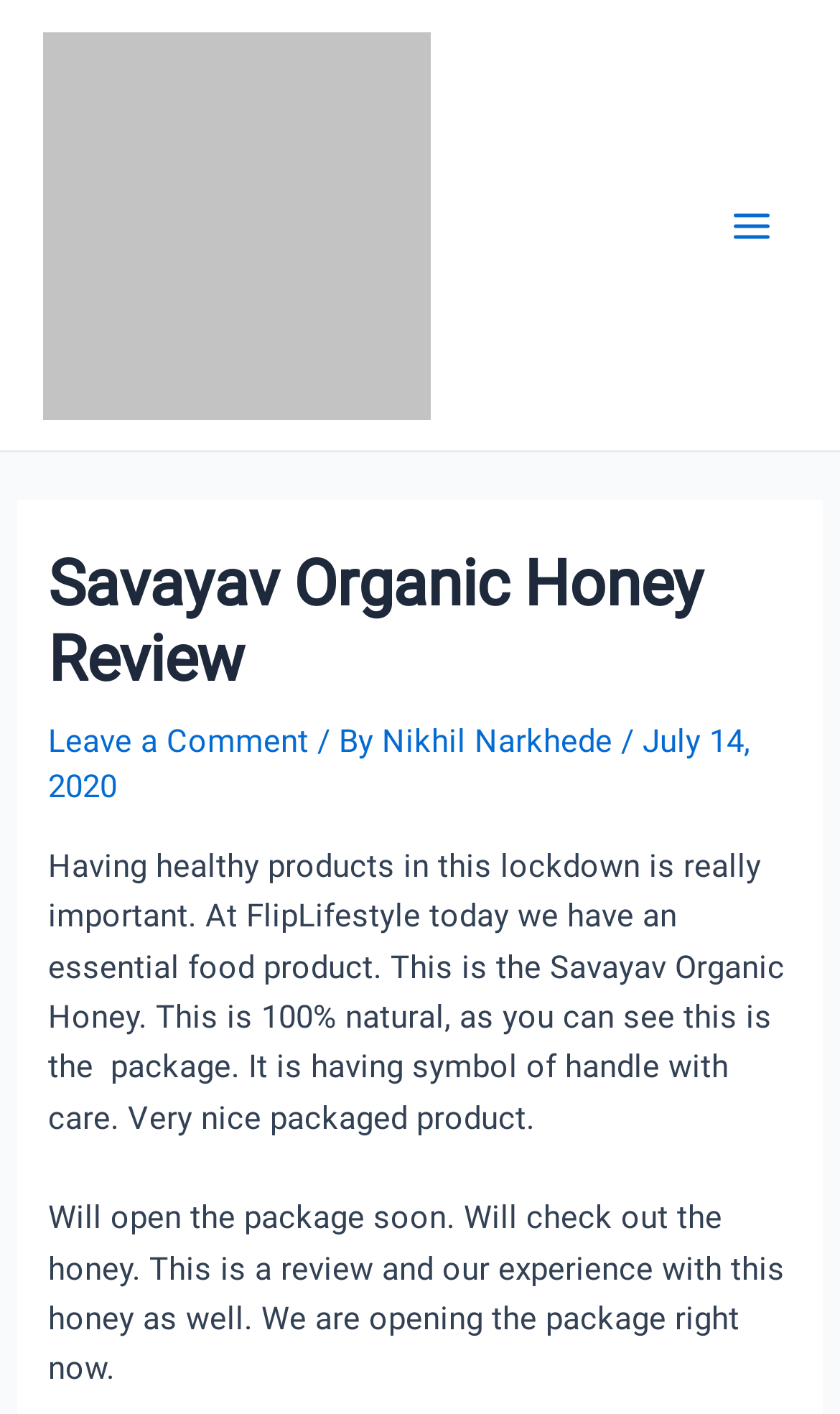What is the current status of the product package?
Give a detailed and exhaustive answer to the question.

According to the text, the product package is currently unopened, as the reviewer mentions 'Will open the package soon'.